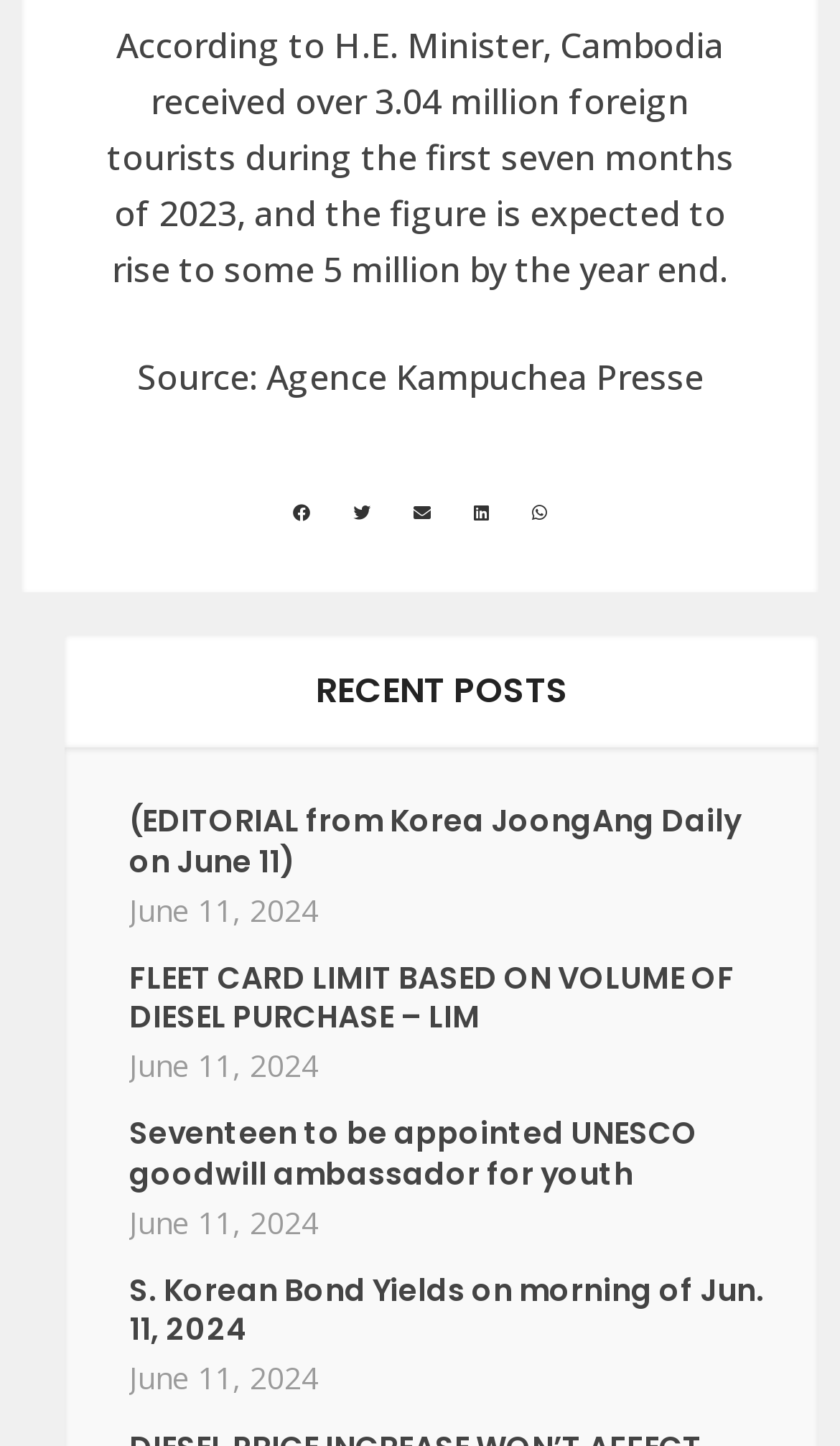Could you determine the bounding box coordinates of the clickable element to complete the instruction: "Tweet this"? Provide the coordinates as four float numbers between 0 and 1, i.e., [left, top, right, bottom].

None